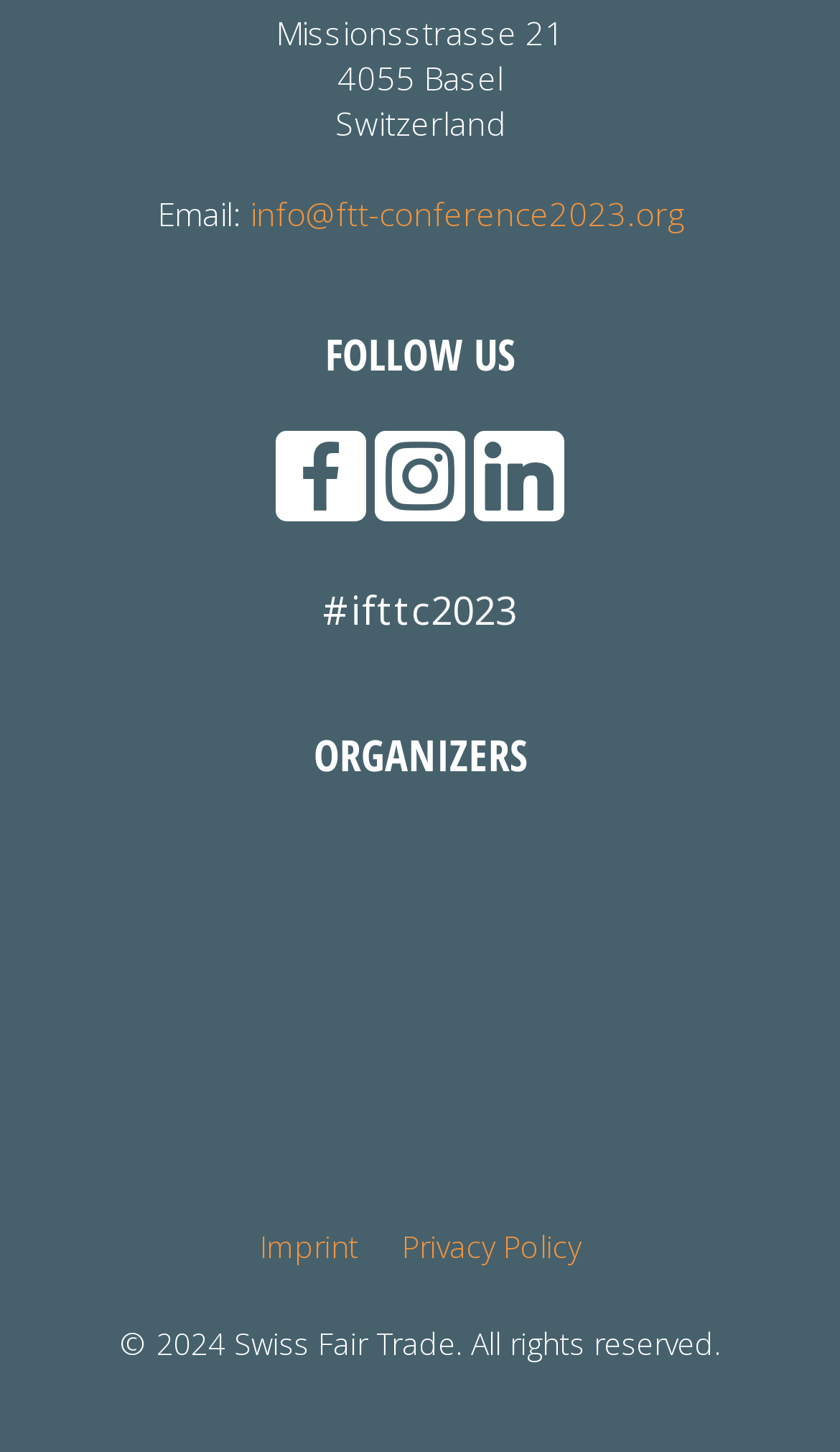How many social media links are there?
Provide a thorough and detailed answer to the question.

I counted the number of link elements with Unicode characters (\ue028, \ue044, \ue04c) under the 'FOLLOW US' heading, which represent social media links.